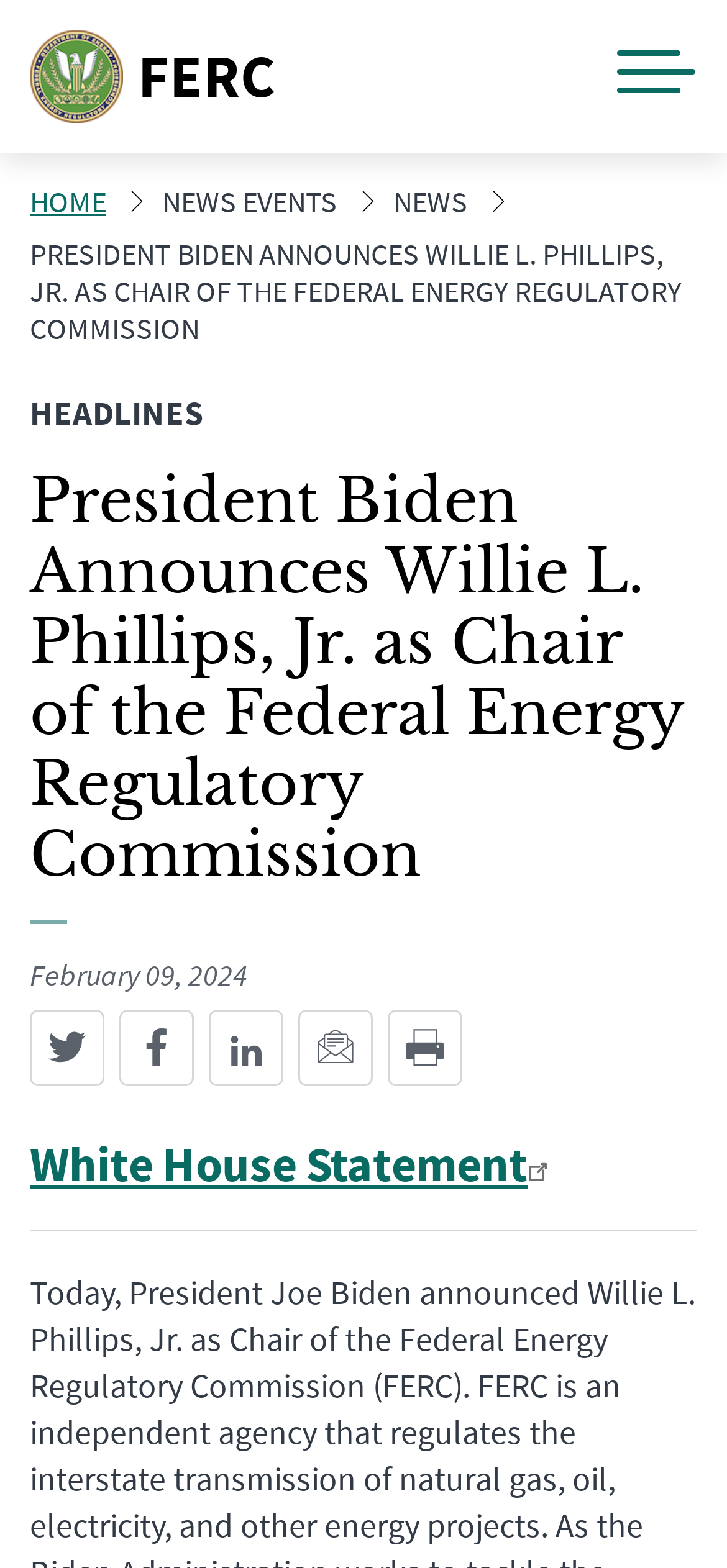Please determine the bounding box coordinates of the element's region to click in order to carry out the following instruction: "Open the mobile menu". The coordinates should be four float numbers between 0 and 1, i.e., [left, top, right, bottom].

[0.805, 0.0, 1.0, 0.097]